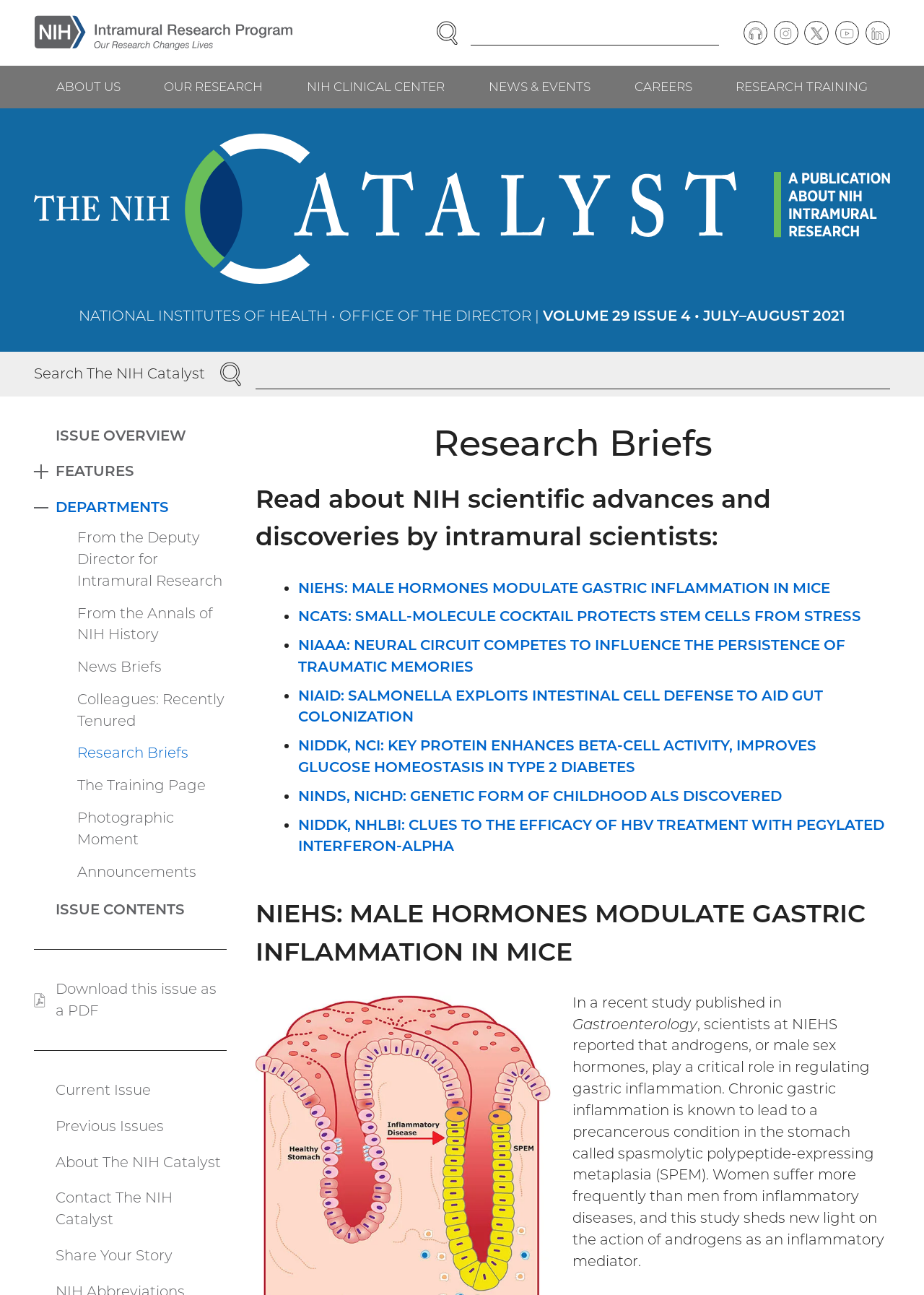What is the main navigation menu?
Based on the visual content, answer with a single word or a brief phrase.

ABOUT US, OUR RESEARCH, NIH CLINICAL CENTER, NEWS & EVENTS, CAREERS, RESEARCH TRAINING